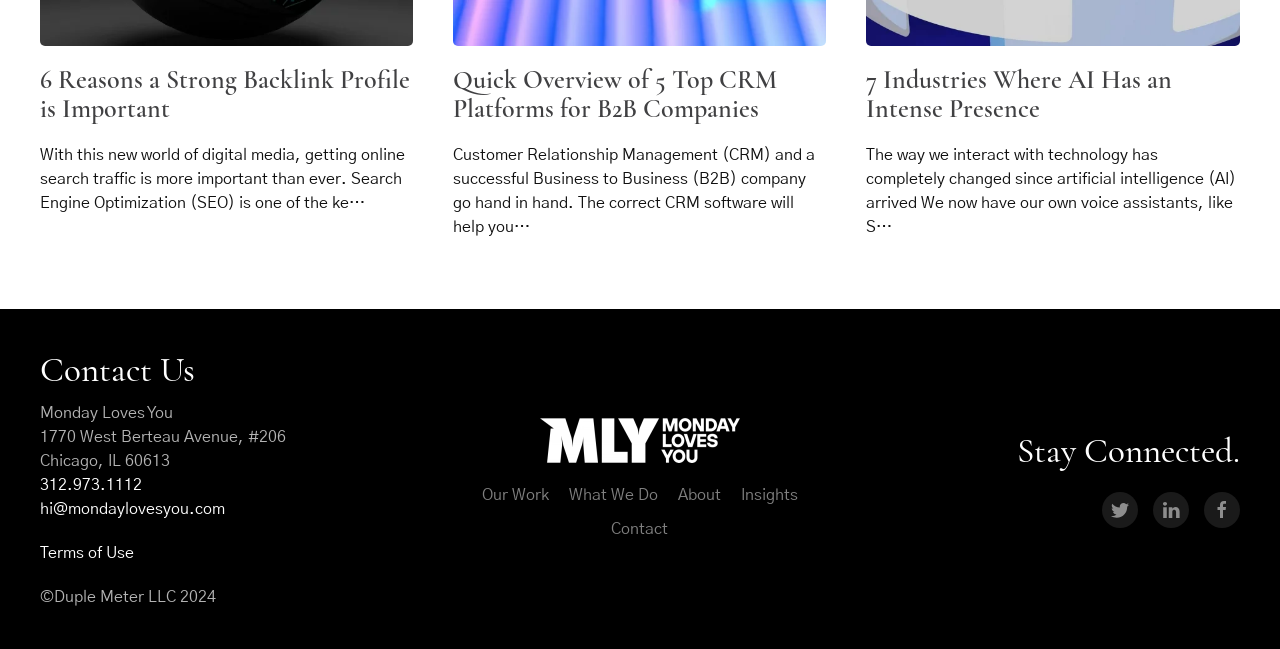Identify the bounding box coordinates of the clickable region to carry out the given instruction: "Enter phone number".

None